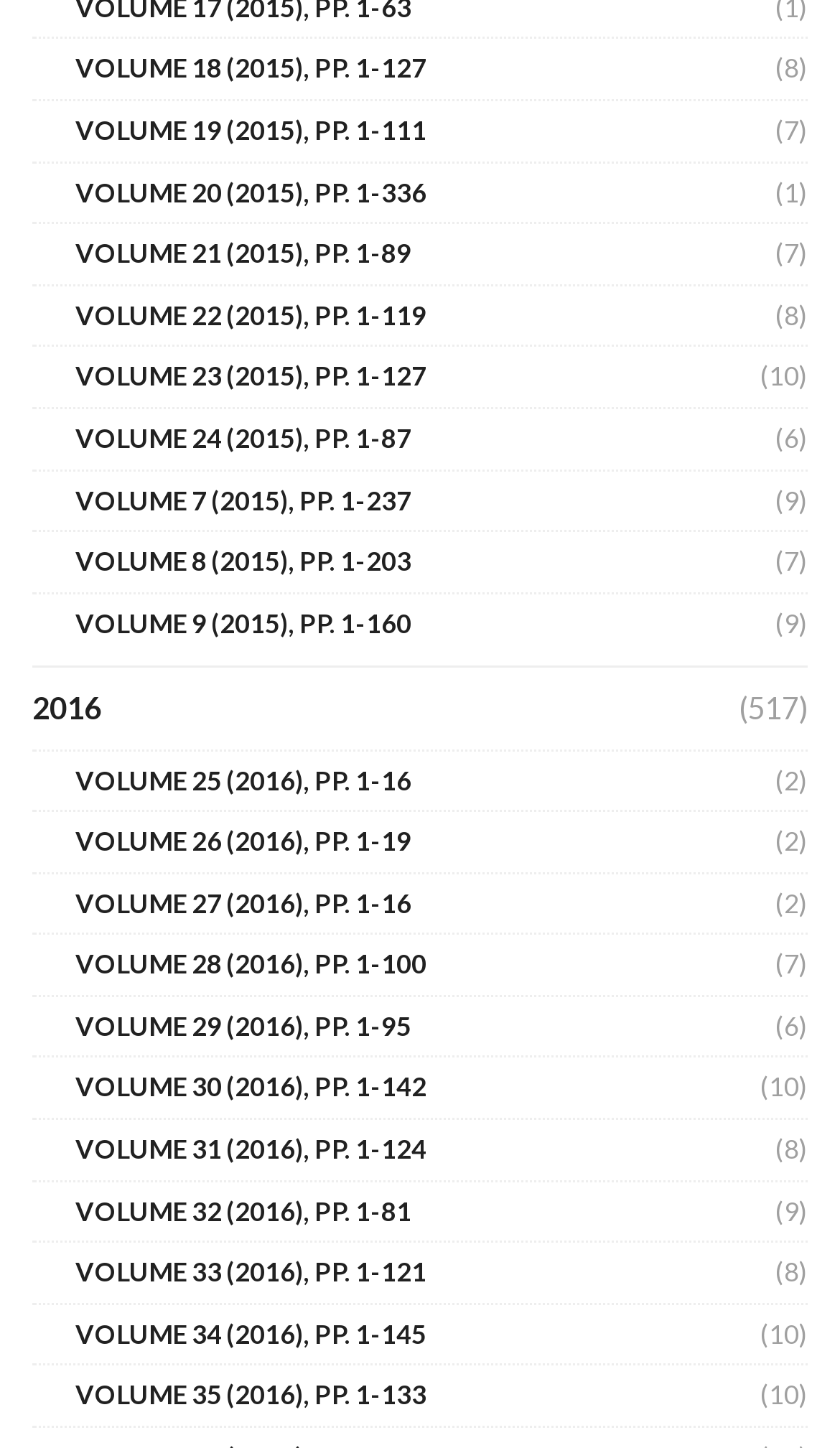What is the year of VOLUME 18?
Examine the image and provide an in-depth answer to the question.

I found the link 'VOLUME 18 (2015), PP. 1-127' which indicates that the year of VOLUME 18 is 2015.